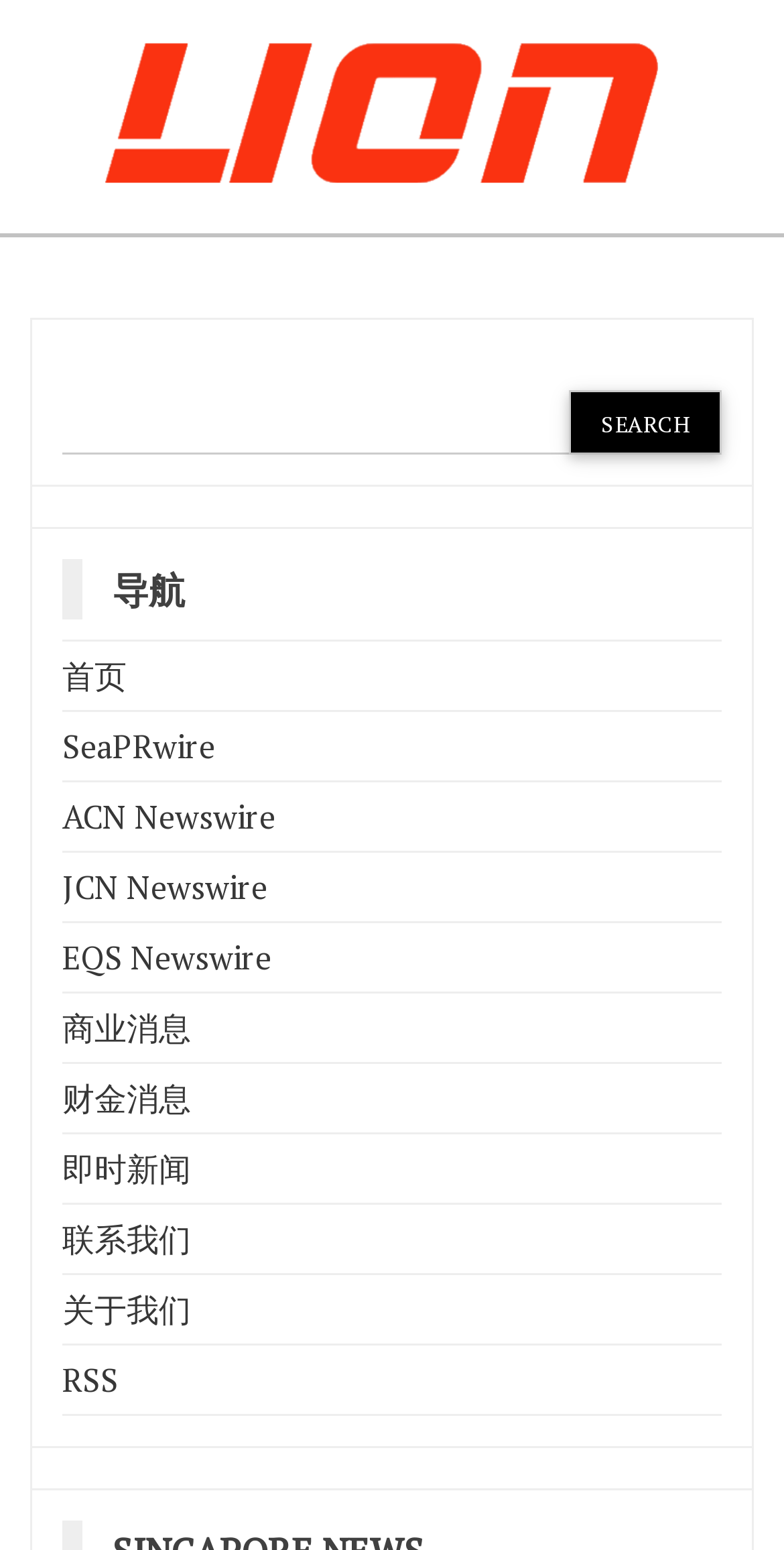Identify the bounding box coordinates of the region that needs to be clicked to carry out this instruction: "go to home page". Provide these coordinates as four float numbers ranging from 0 to 1, i.e., [left, top, right, bottom].

None